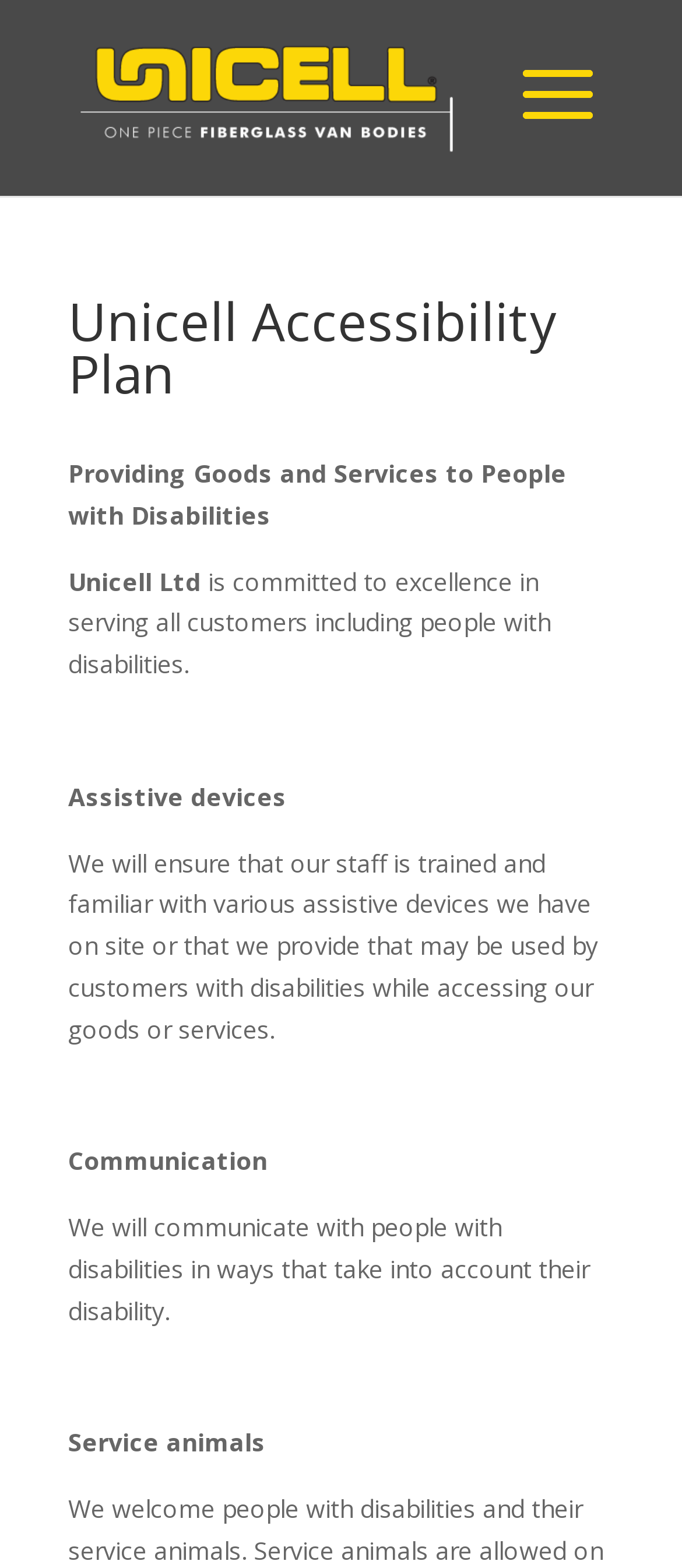What is the purpose of the staff training?
Use the screenshot to answer the question with a single word or phrase.

To be familiar with assistive devices